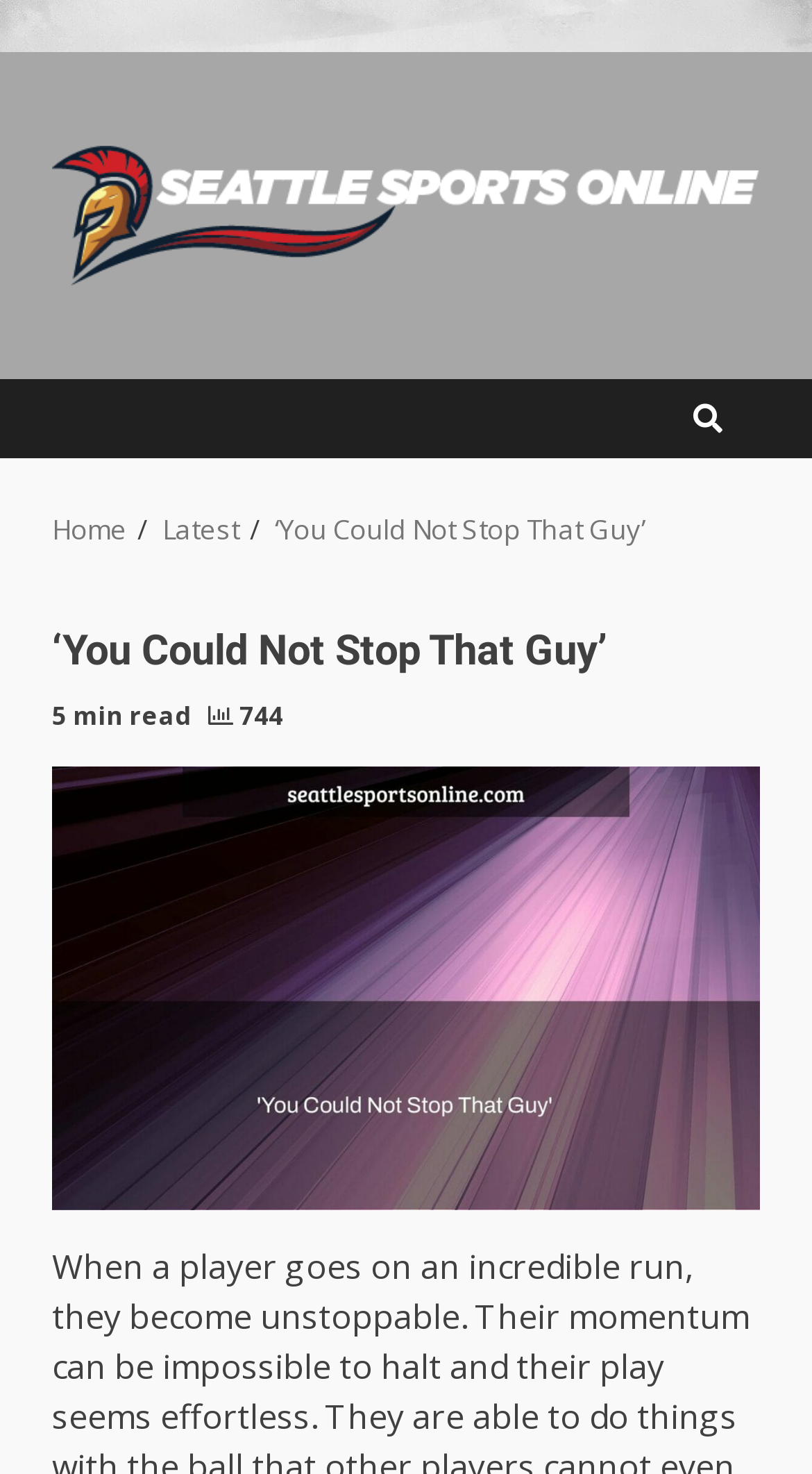Generate a comprehensive description of the webpage.

The webpage is about an article titled "‘You Could Not Stop That Guy’" on Seattle Sports Online. At the top left of the page, there is a link to the website's homepage, "Seattle Sports Online", accompanied by an image with the same name. Below this, there is a navigation section with breadcrumbs, consisting of three links: "Home", "Latest", and the article title "‘You Could Not Stop That Guy’".

The main content of the article is headed by a large heading with the same title, "‘You Could Not Stop That Guy’". Below the heading, there is a text indicating the article's reading time, "5 min read". To the right of this text, there is a link with an icon and the number "744". 

On the top right of the page, there is a small link with a search icon.